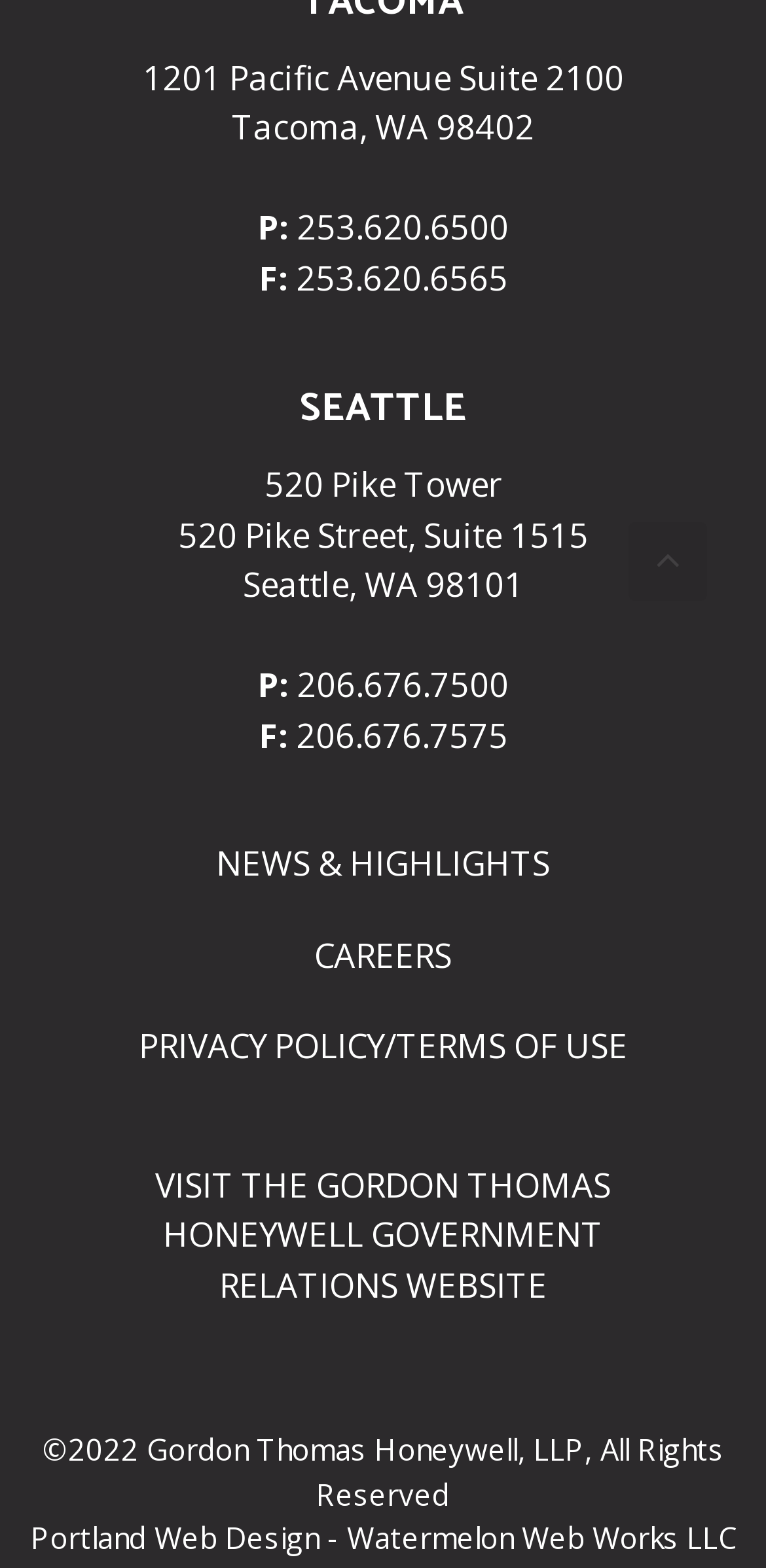Kindly provide the bounding box coordinates of the section you need to click on to fulfill the given instruction: "go to the Gordon Thomas Honeywell Government Relations website".

[0.203, 0.741, 0.797, 0.834]